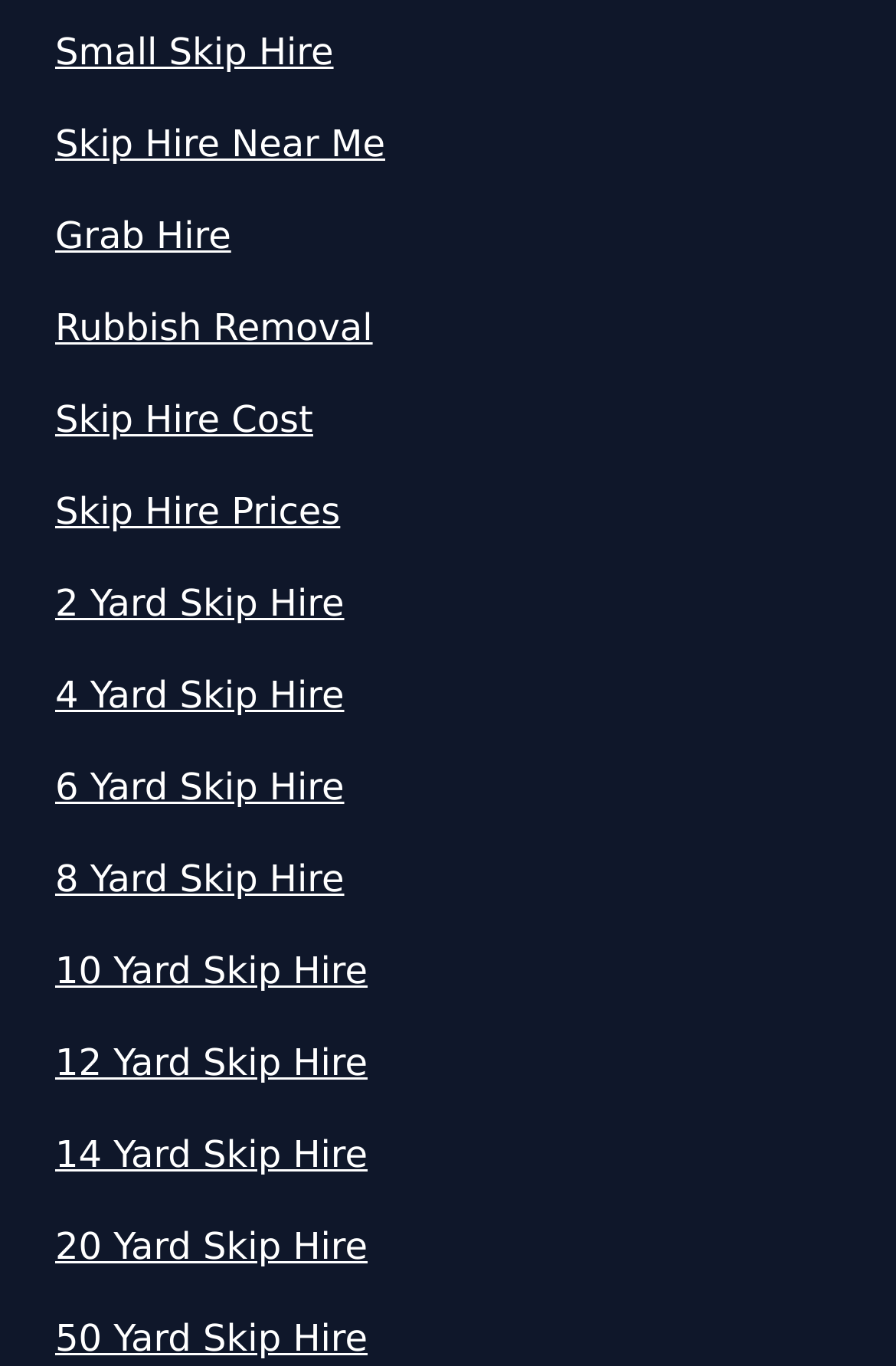What is the purpose of the 'Rubbish Removal' link?
Provide a detailed and extensive answer to the question.

Based on the context of the webpage, I infer that the 'Rubbish Removal' link is likely a service offered by the website, allowing users to remove rubbish or waste from their premises.